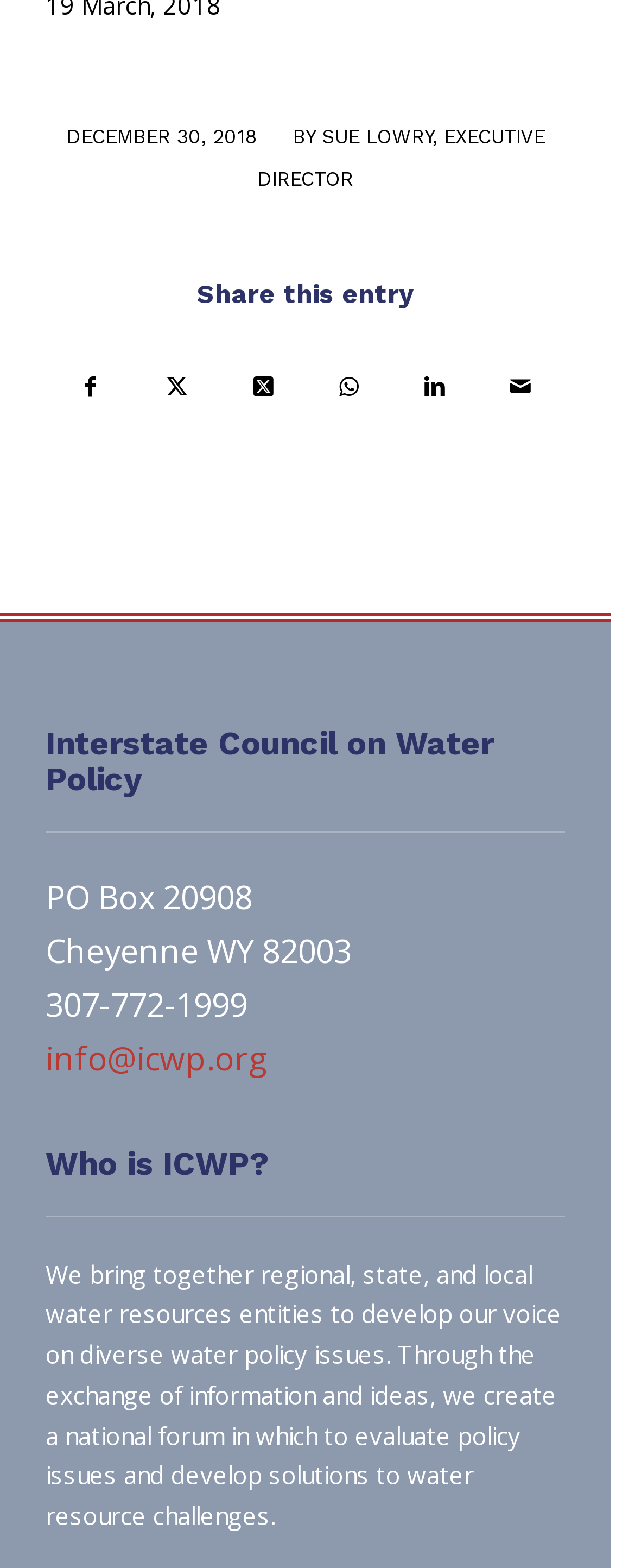Please identify the bounding box coordinates of where to click in order to follow the instruction: "Visit the homepage of Sue Lowry, Executive Director".

[0.405, 0.08, 0.858, 0.121]